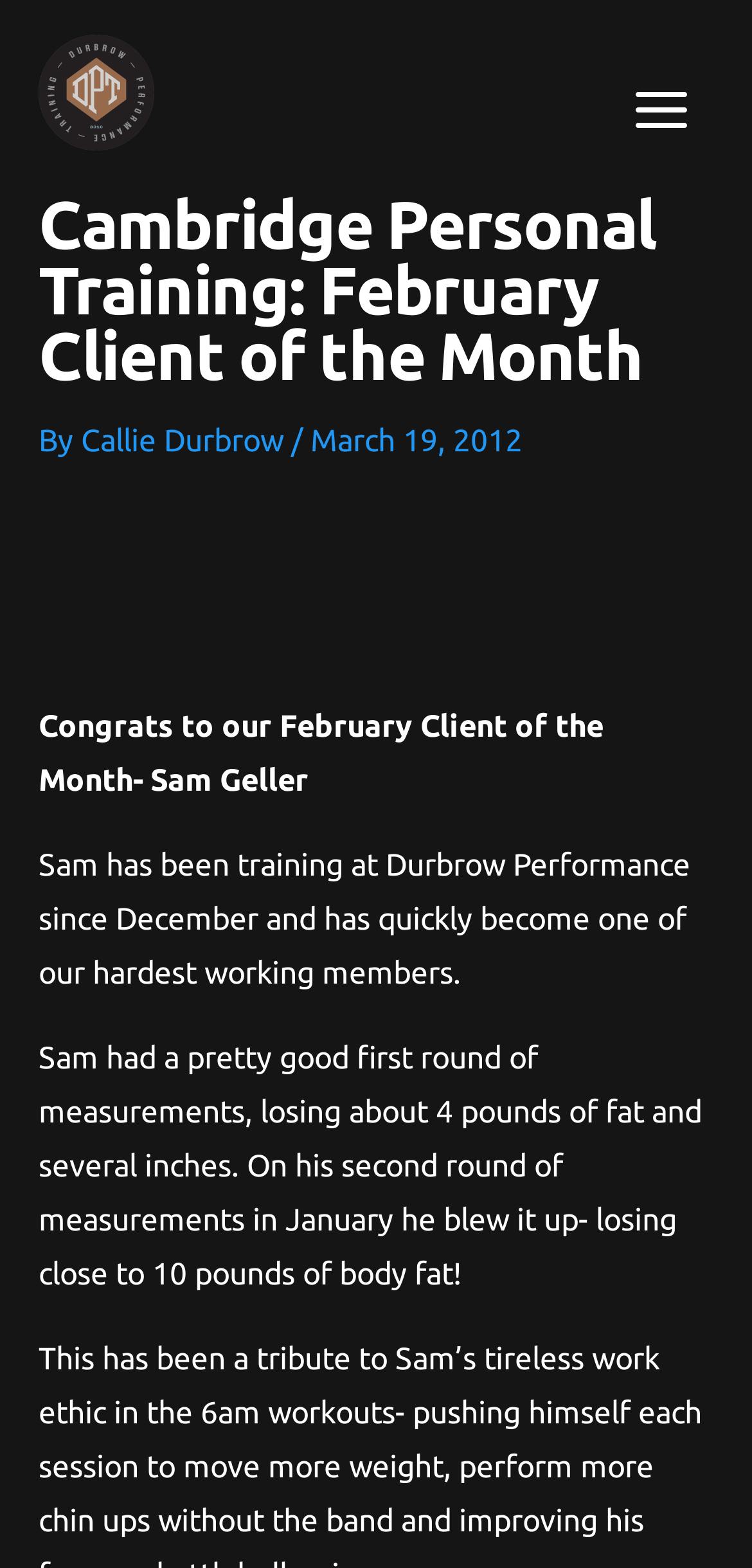Using the element description provided, determine the bounding box coordinates in the format (top-left x, top-left y, bottom-right x, bottom-right y). Ensure that all values are floating point numbers between 0 and 1. Element description: Callie Durbrow

[0.108, 0.269, 0.387, 0.292]